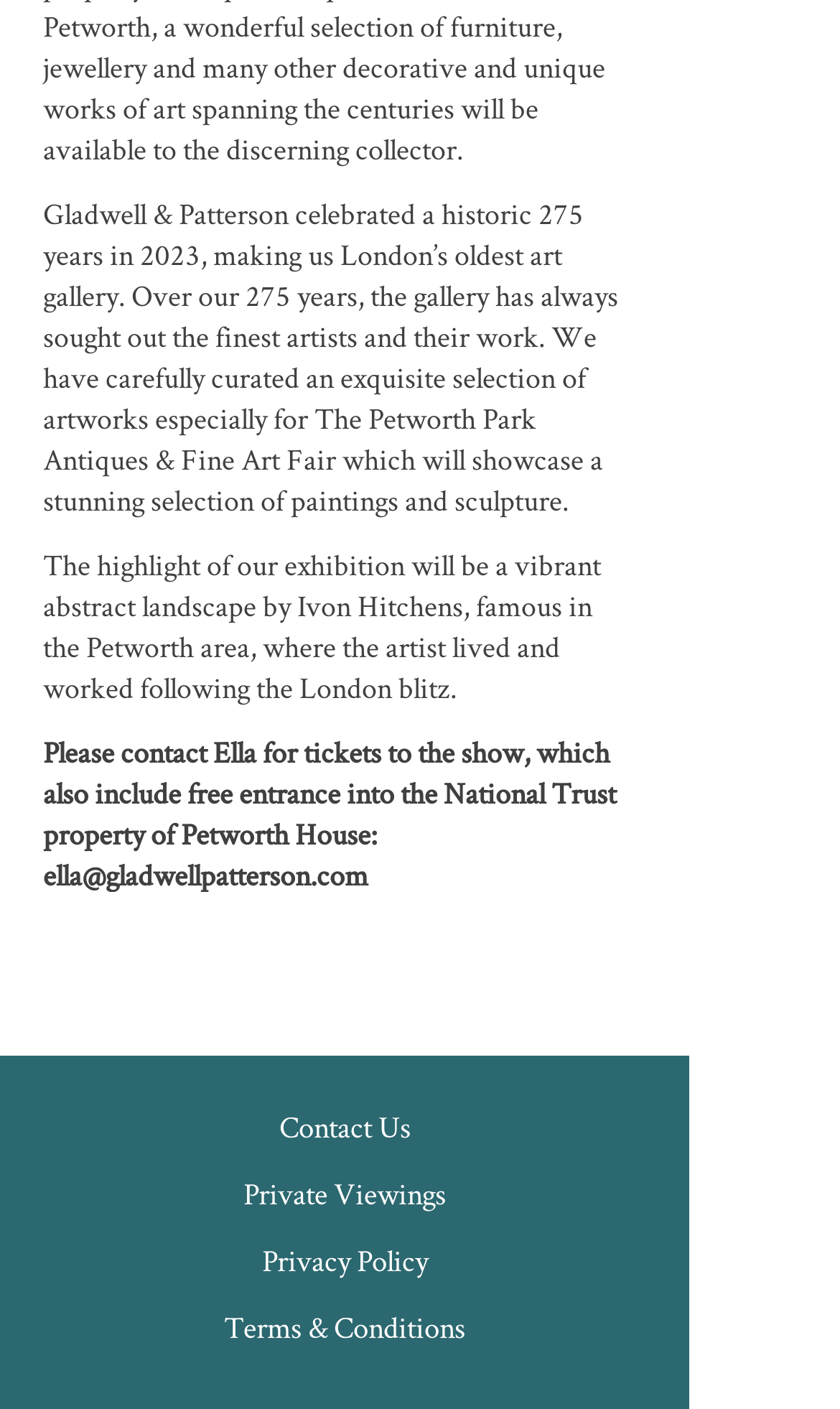What is the oldest art gallery in London? Based on the image, give a response in one word or a short phrase.

Gladwell & Patterson